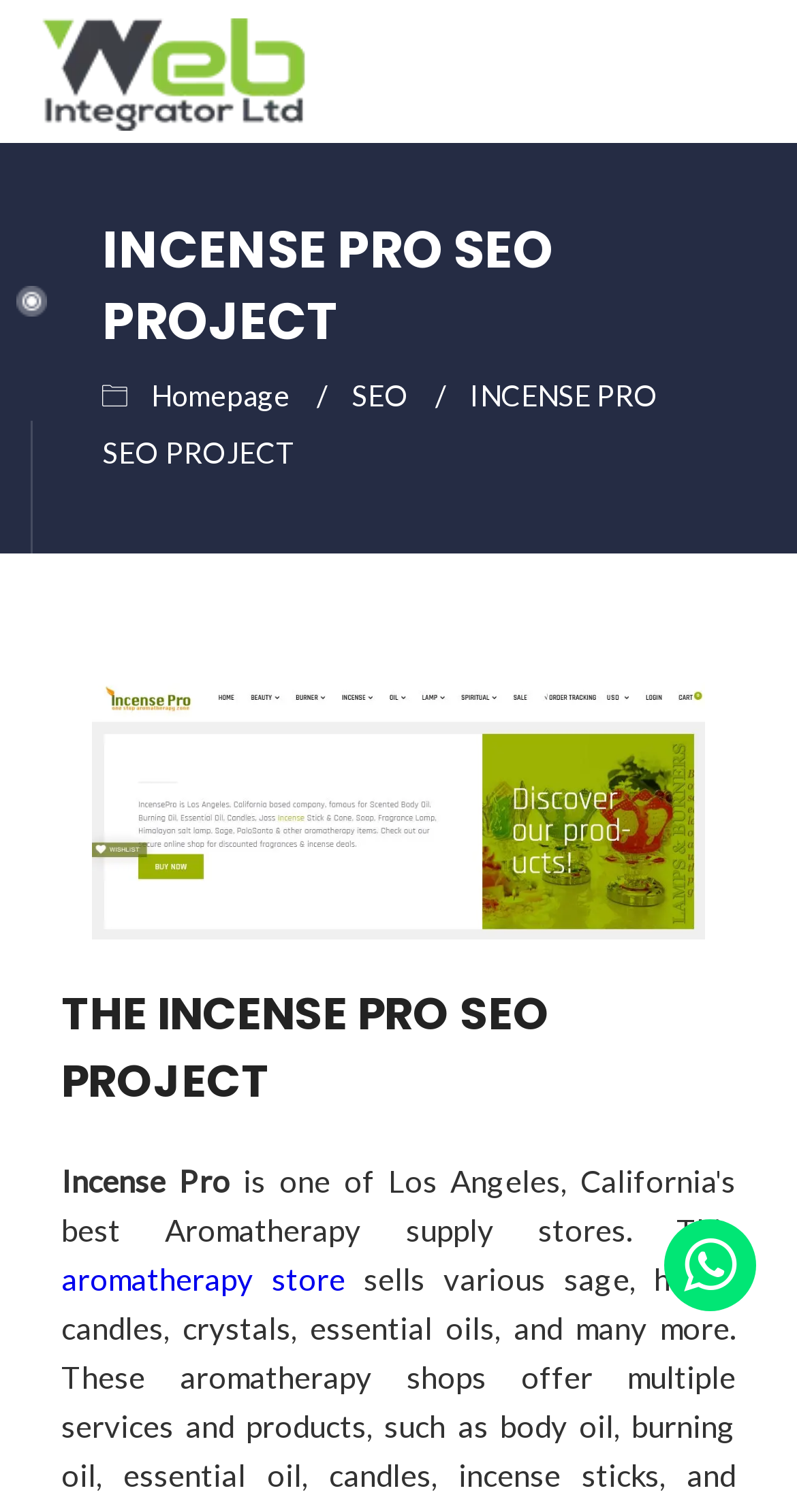Identify the webpage's primary heading and generate its text.

INCENSE PRO SEO PROJECT